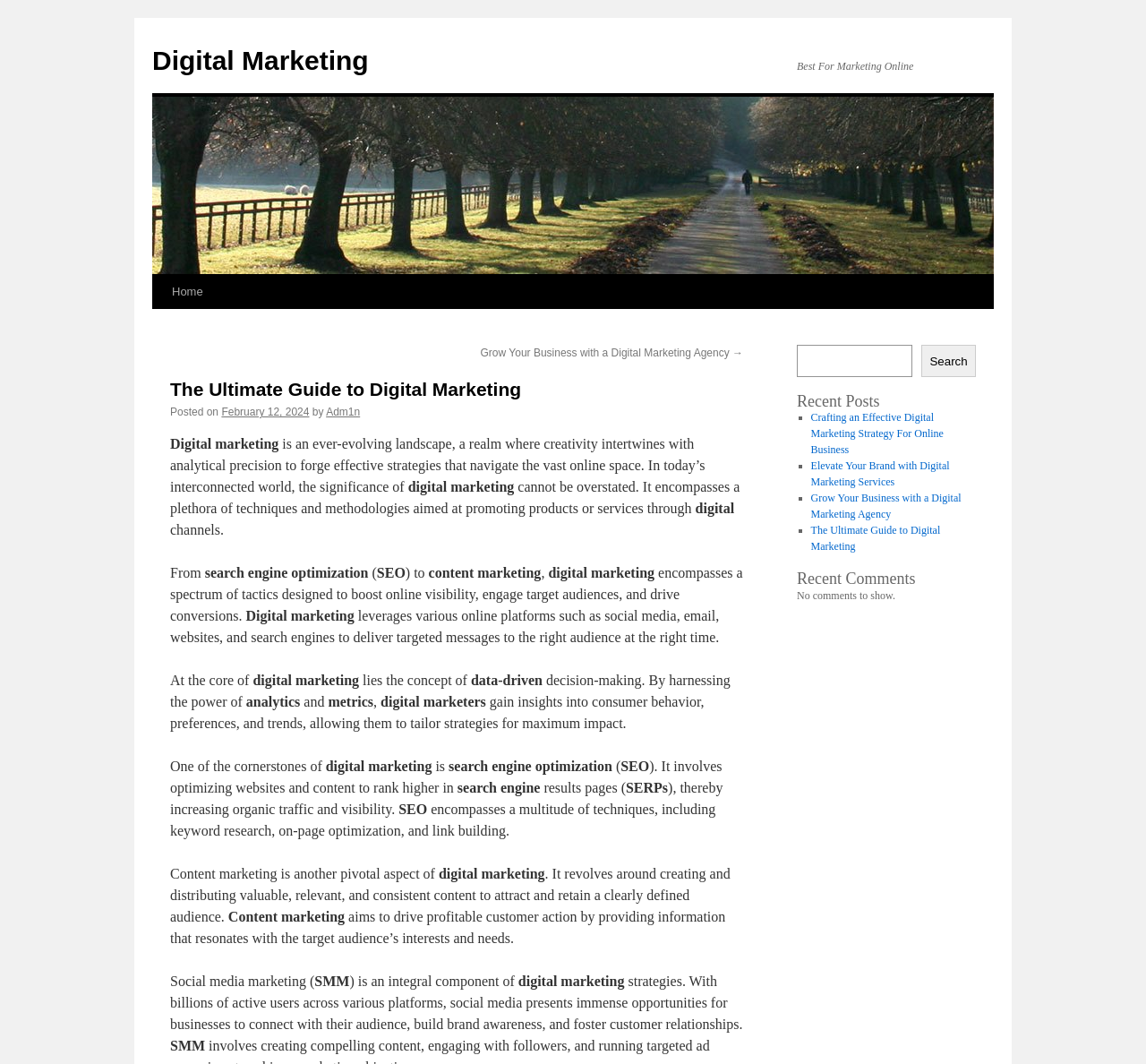Specify the bounding box coordinates for the region that must be clicked to perform the given instruction: "View the 'Recent Comments'".

[0.695, 0.536, 0.852, 0.551]